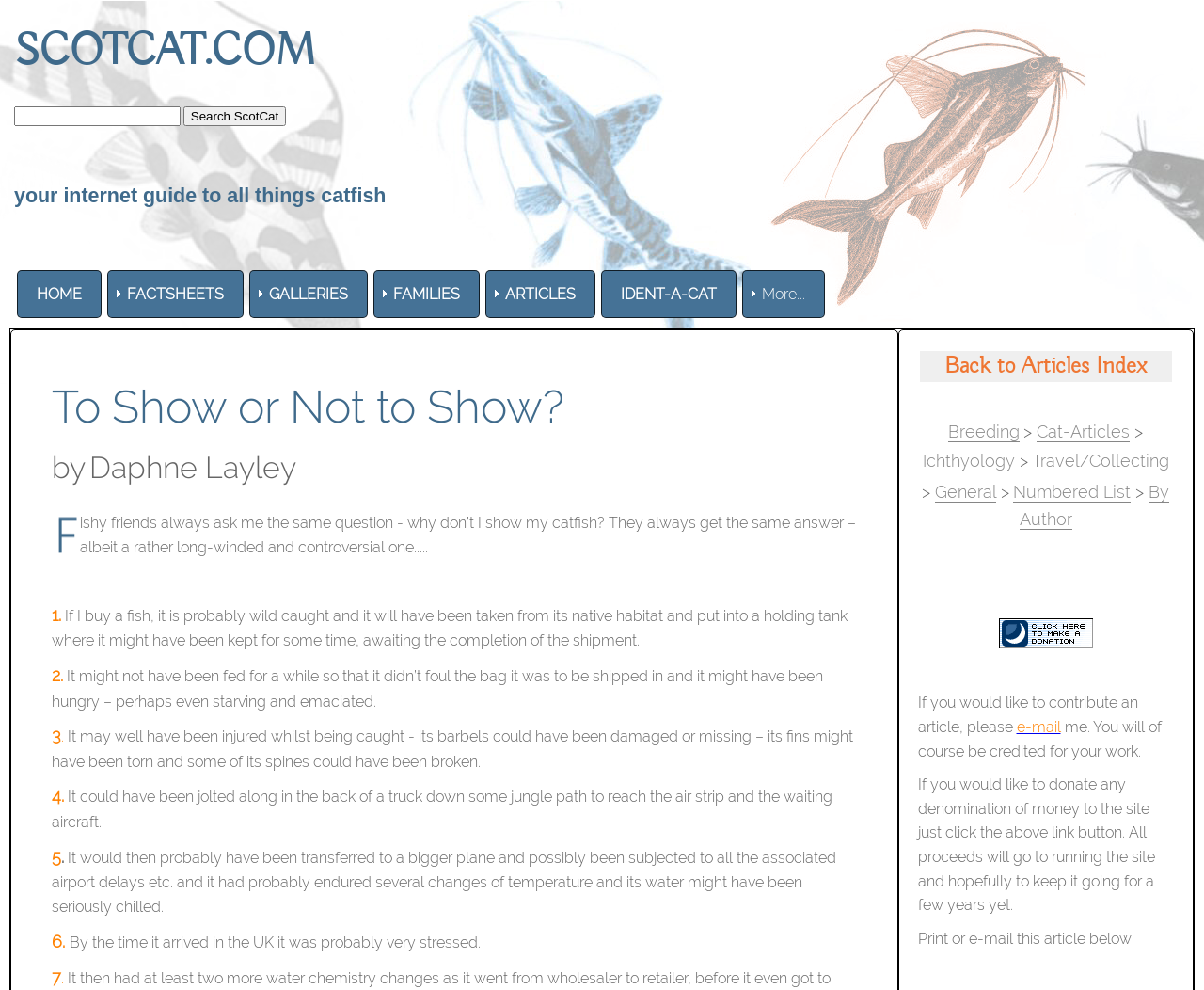Can you specify the bounding box coordinates of the area that needs to be clicked to fulfill the following instruction: "Donate towards my web hosting bill!"?

[0.829, 0.633, 0.908, 0.651]